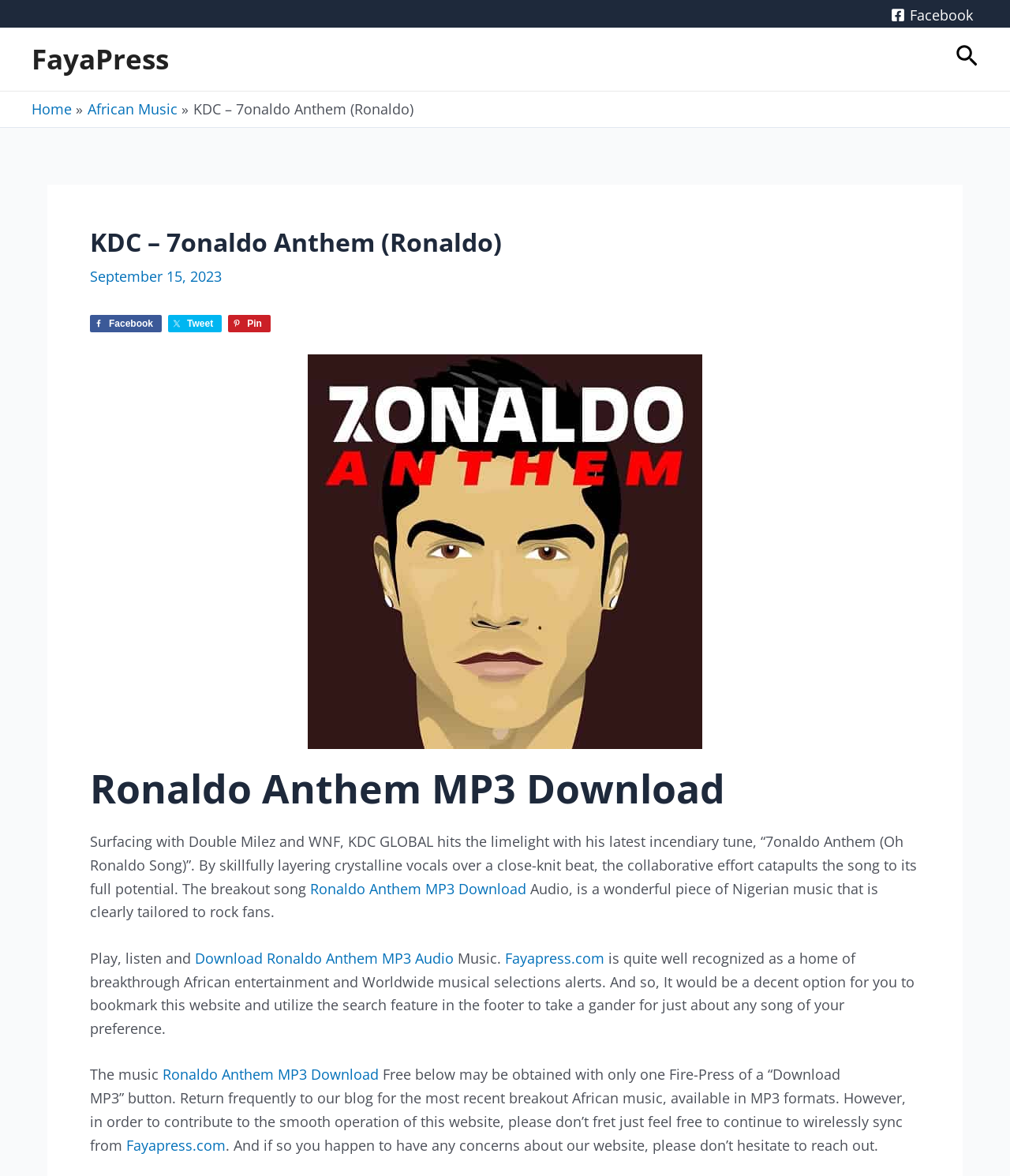Please specify the bounding box coordinates of the region to click in order to perform the following instruction: "Share on Twitter".

[0.166, 0.268, 0.22, 0.282]